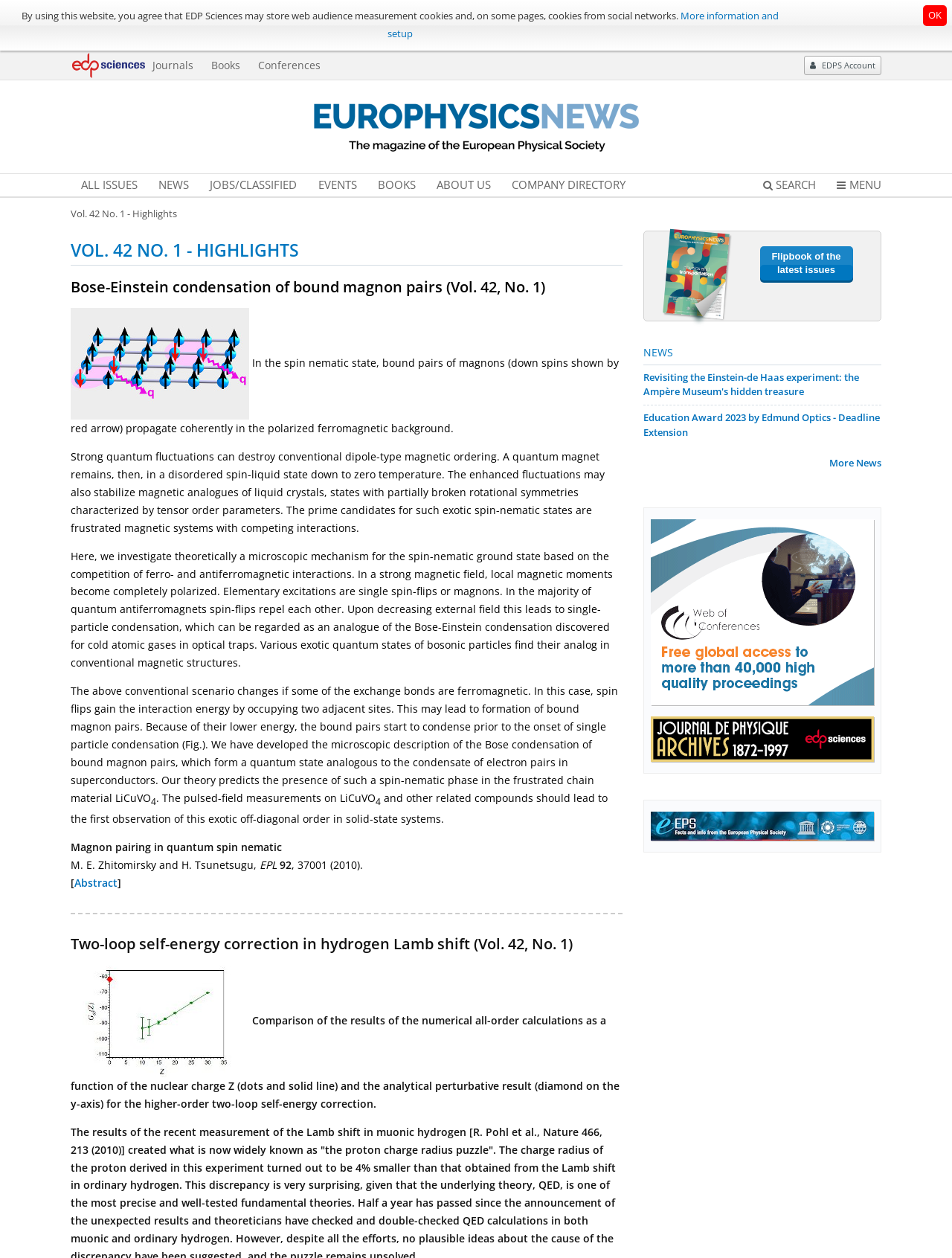What is the name of the magazine?
Can you offer a detailed and complete answer to this question?

The name of the magazine can be found in the link 'Europhysics News' with bounding box coordinates [0.329, 0.094, 0.671, 0.105] and also in the image 'Europhysics News' with bounding box coordinates [0.329, 0.081, 0.671, 0.121].